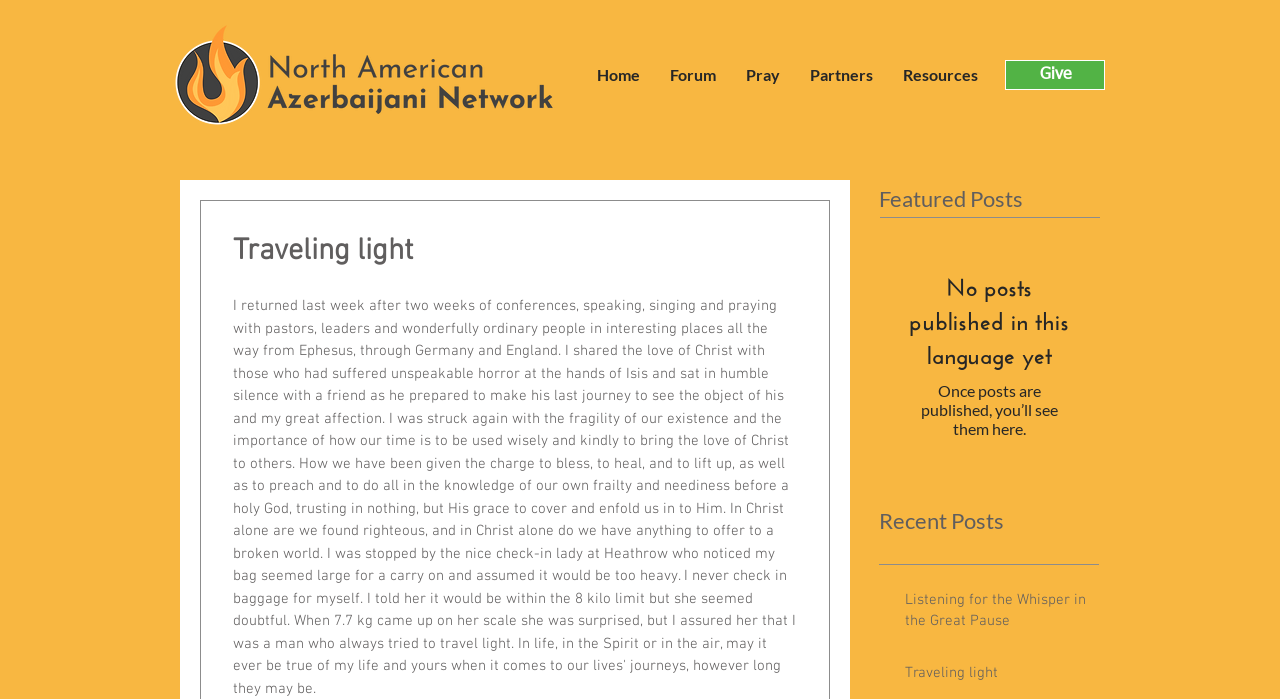Specify the bounding box coordinates for the region that must be clicked to perform the given instruction: "go to home page".

[0.455, 0.086, 0.512, 0.129]